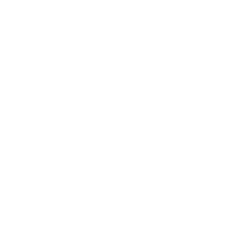Illustrate the scene in the image with a detailed description.

This image features the REBEL Chemitrak Specialised S3 Safety Boot, designed for durability and protection in challenging work environments. The boot showcases a robust profile, combining safety features with a modern aesthetic. It is part of a range of footwear suitable for various industries, including construction and manufacturing. This specific model emphasizes functionality, ensuring comfort while adhering to safety standards. The display likely highlights details such as materials used in its construction and potential applications, catering to both men and women who require reliable protective footwear.